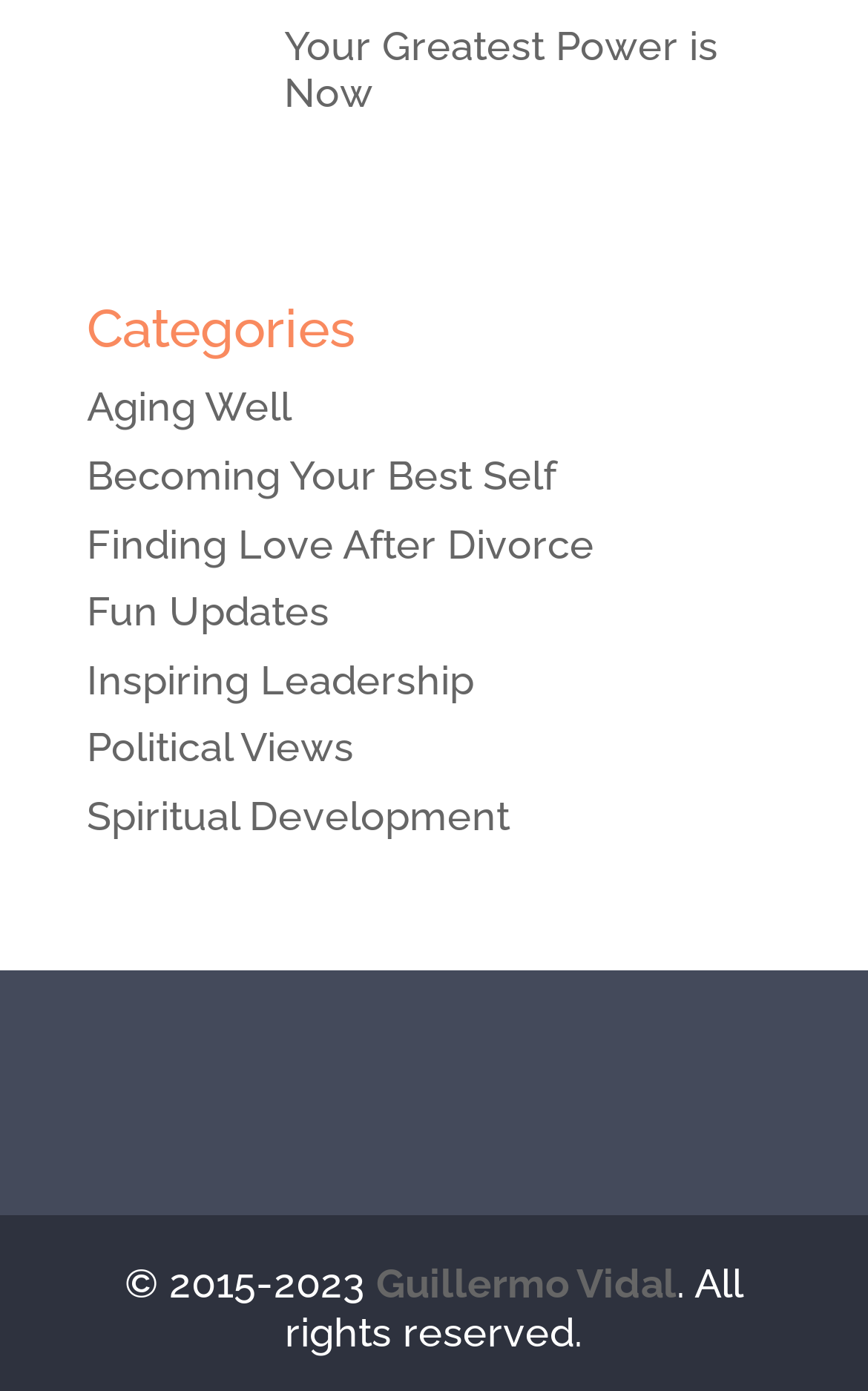Identify the bounding box for the UI element described as: "Finding Love After Divorce". Ensure the coordinates are four float numbers between 0 and 1, formatted as [left, top, right, bottom].

[0.1, 0.374, 0.685, 0.407]